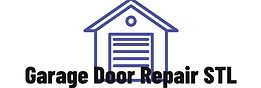Paint a vivid picture with your description of the image.

The image featured is a logo for a garage door repair service, specifically branded as "Garage Door Repair STL." The design incorporates a stylized outline of a house, prominently featuring a garage door with several horizontal lines representing the door's panels. Above the door, a circular element adds a touch of detail, enhancing the overall visual appeal. The name of the service is boldly displayed beneath the graphic in a strong, modern font, emphasizing reliability and professionalism. This logo signifies the company's focus on providing expert garage door repair services in the St. Louis area.